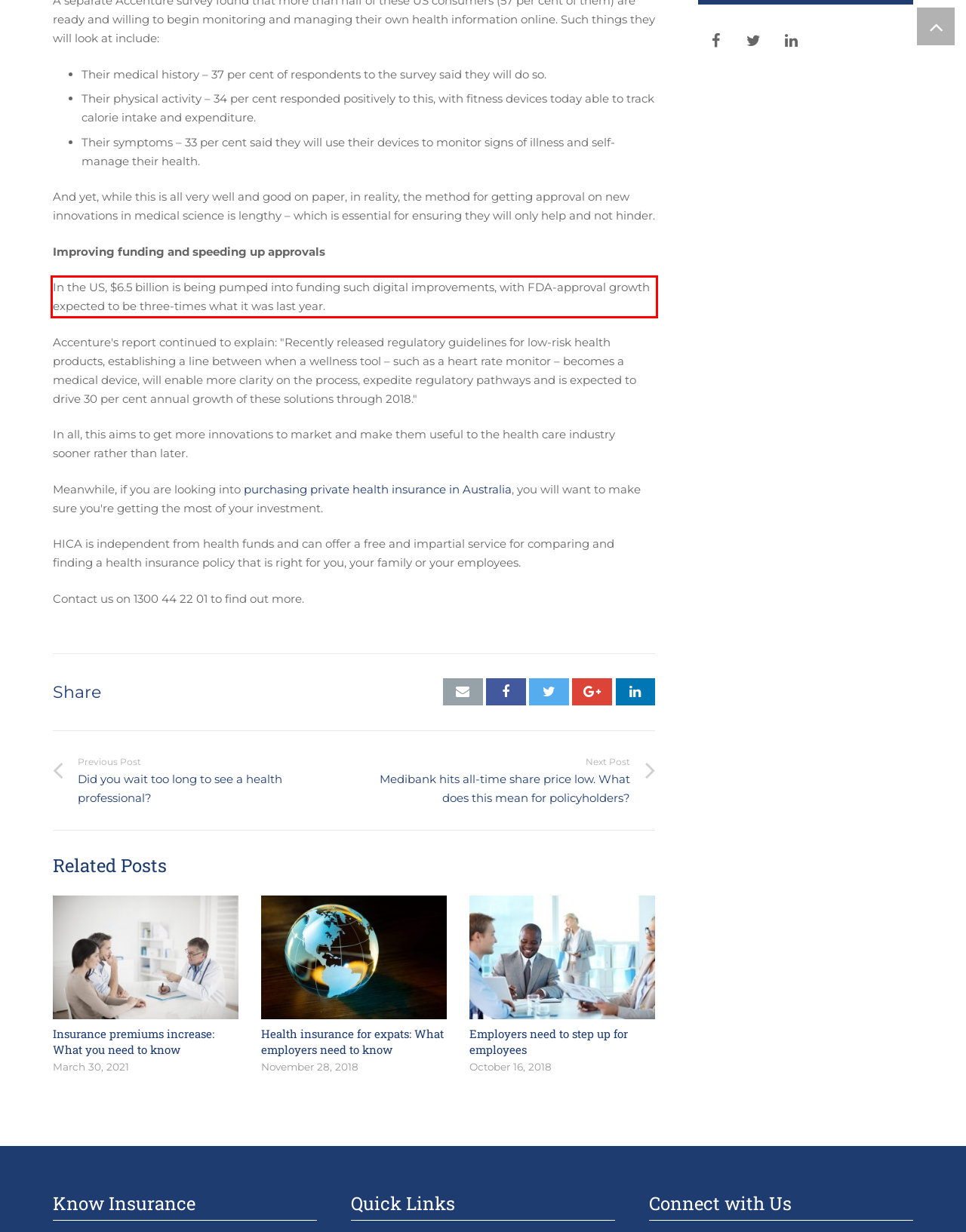You have a screenshot of a webpage where a UI element is enclosed in a red rectangle. Perform OCR to capture the text inside this red rectangle.

In the US, $6.5 billion is being pumped into funding such digital improvements, with FDA-approval growth expected to be three-times what it was last year.